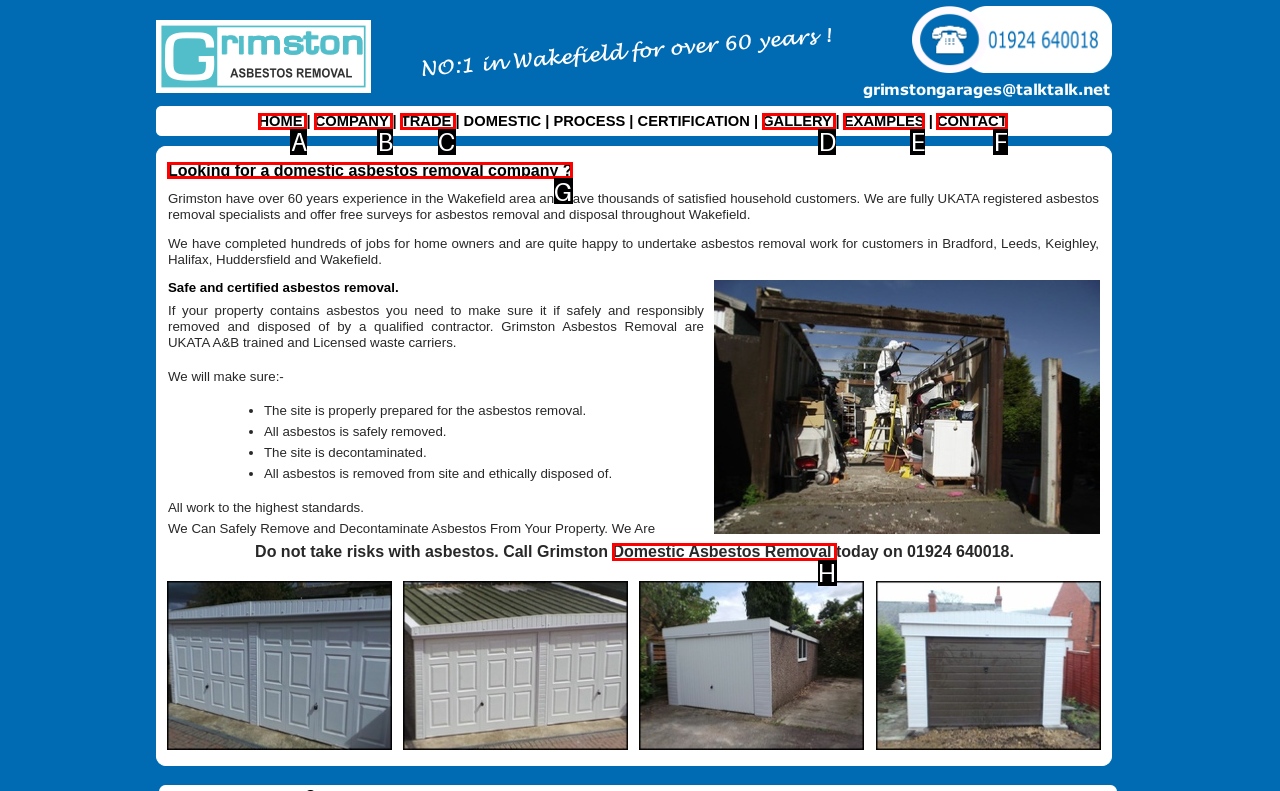Determine the letter of the UI element I should click on to complete the task: Click on 'Looking for a domestic asbestos removal company?' from the provided choices in the screenshot.

G